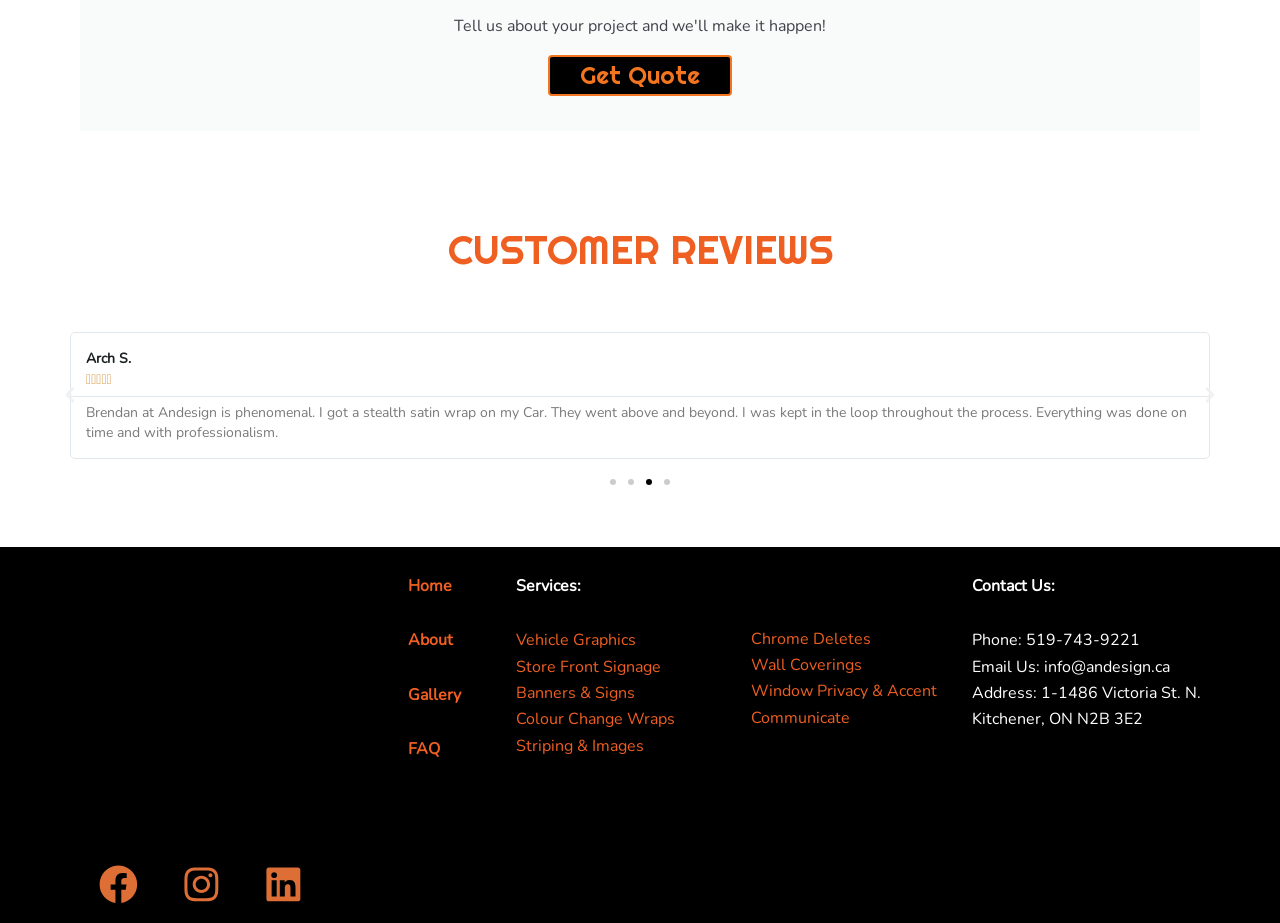Specify the bounding box coordinates of the area to click in order to follow the given instruction: "View the home page."

[0.319, 0.623, 0.356, 0.647]